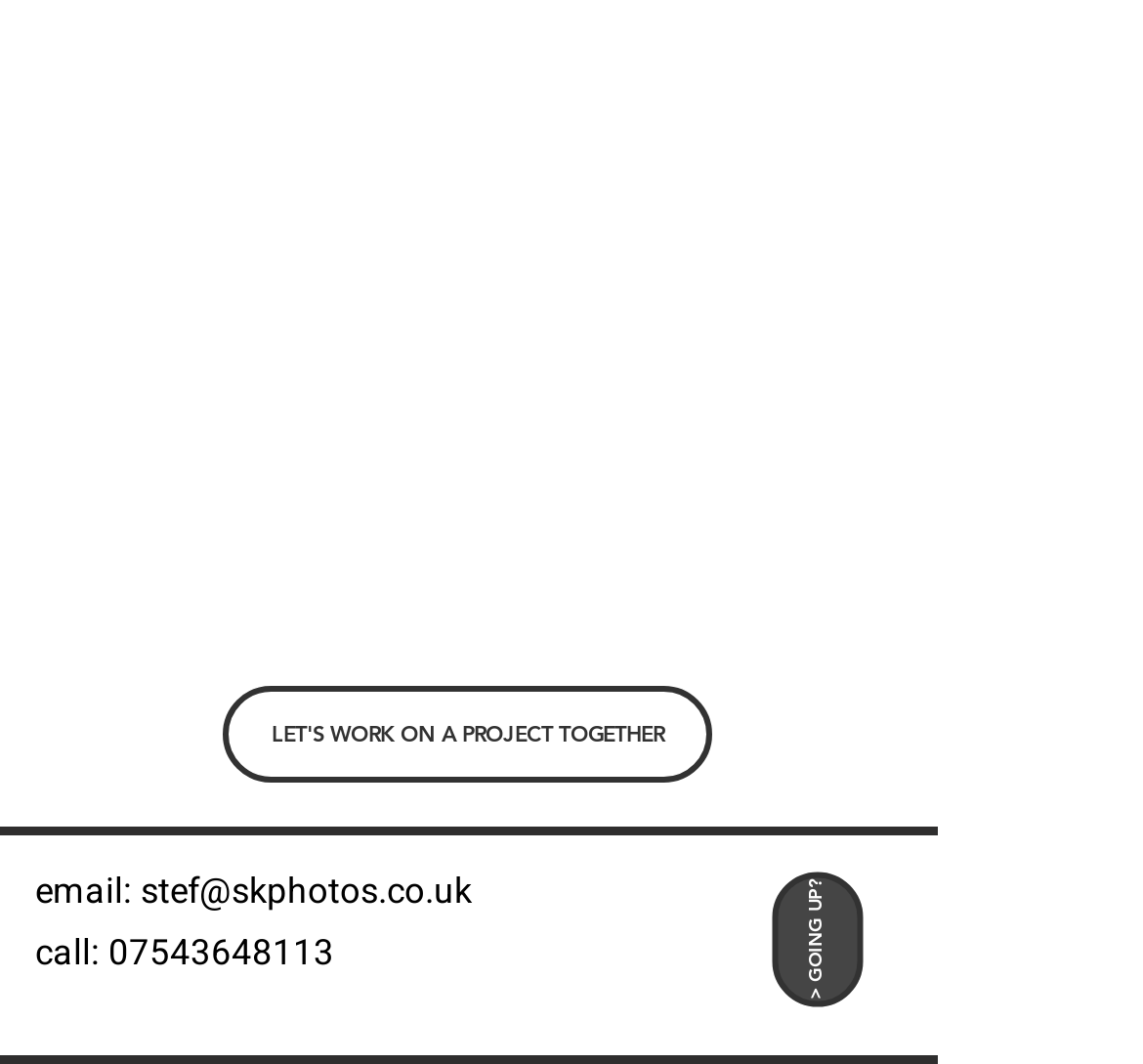Given the description "stef@skphotos.co.uk", determine the bounding box of the corresponding UI element.

[0.123, 0.814, 0.413, 0.863]